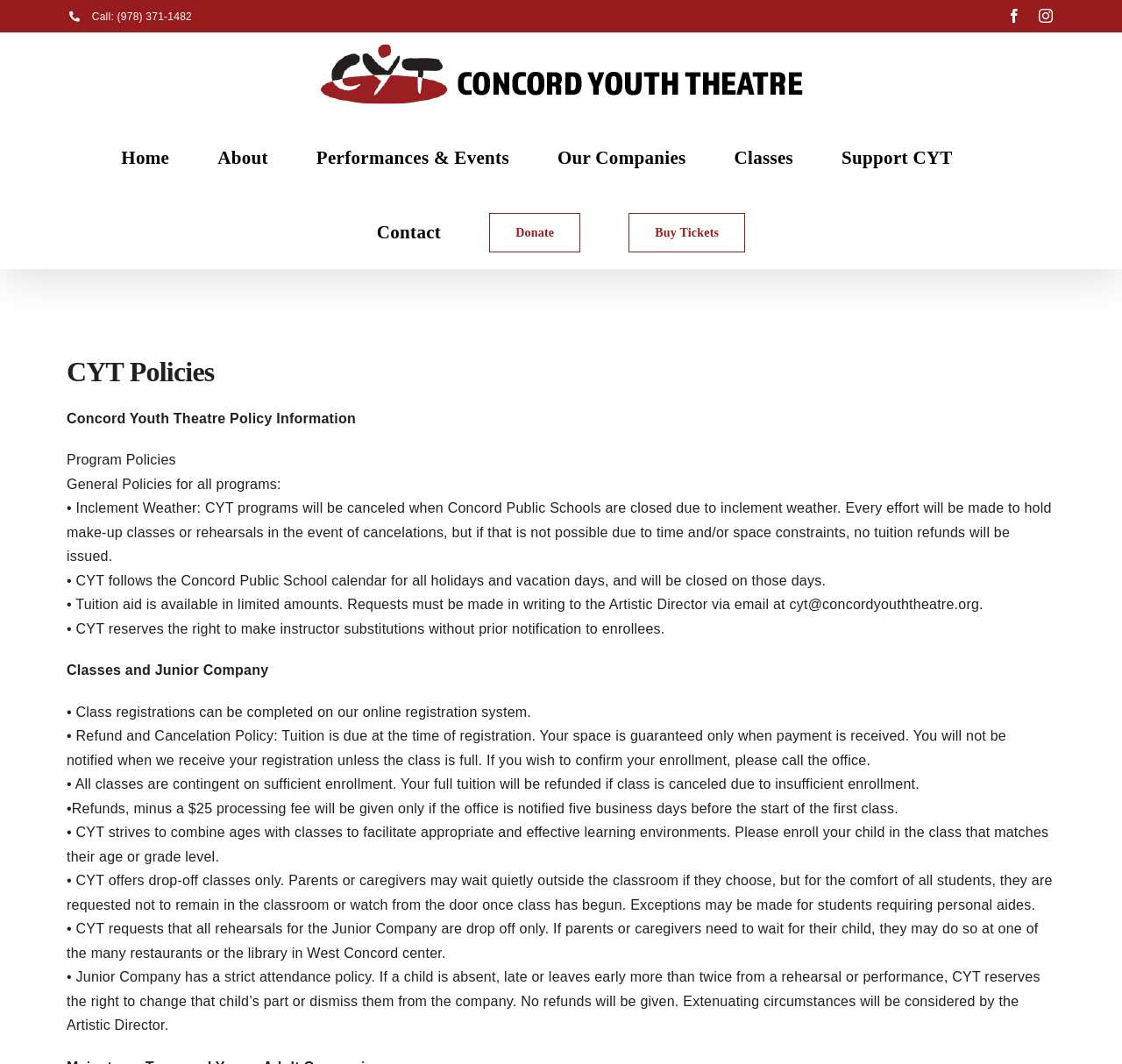Using the webpage screenshot and the element description alt="Concord Youth Theatre Logo", determine the bounding box coordinates. Specify the coordinates in the format (top-left x, top-left y, bottom-right x, bottom-right y) with values ranging from 0 to 1.

[0.285, 0.039, 0.715, 0.103]